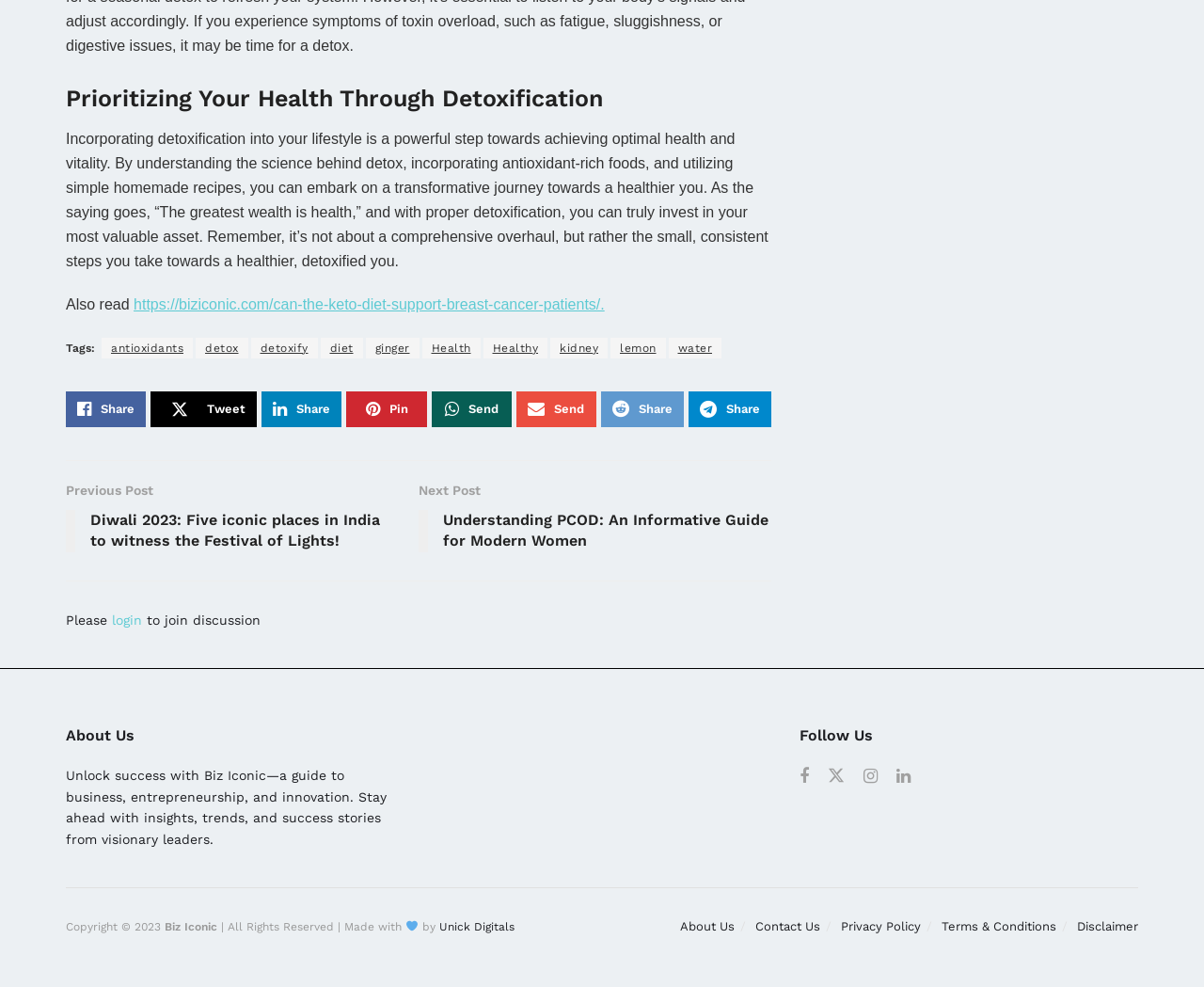Identify the bounding box coordinates of the HTML element based on this description: "Privacy Policy".

[0.698, 0.931, 0.765, 0.946]